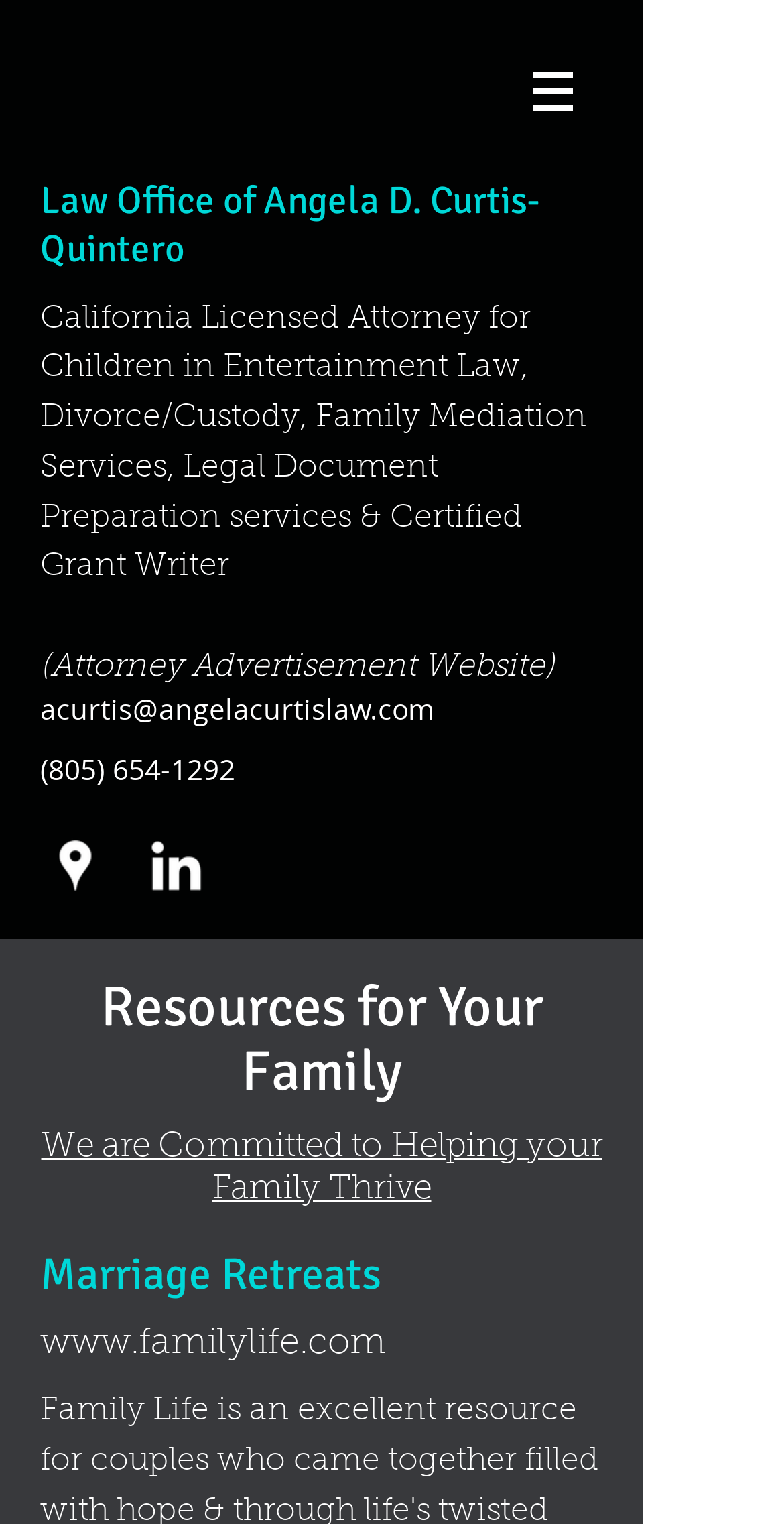Identify the bounding box for the described UI element: "www.familylife.com".

[0.051, 0.871, 0.492, 0.894]